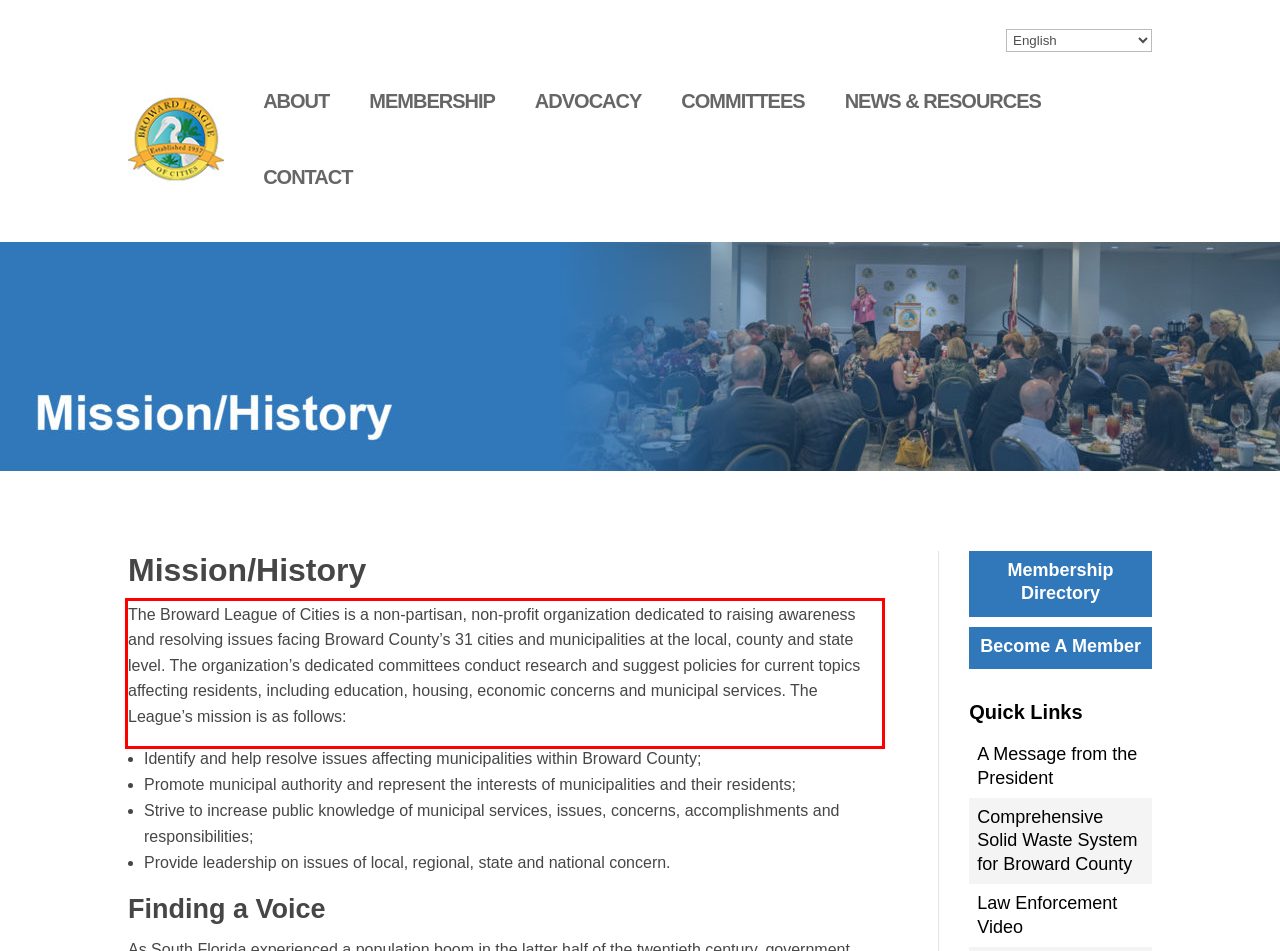Please identify the text within the red rectangular bounding box in the provided webpage screenshot.

The Broward League of Cities is a non-partisan, non-profit organization dedicated to raising awareness and resolving issues facing Broward County’s 31 cities and municipalities at the local, county and state level. The organization’s dedicated committees conduct research and suggest policies for current topics affecting residents, including education, housing, economic concerns and municipal services. The League’s mission is as follows: